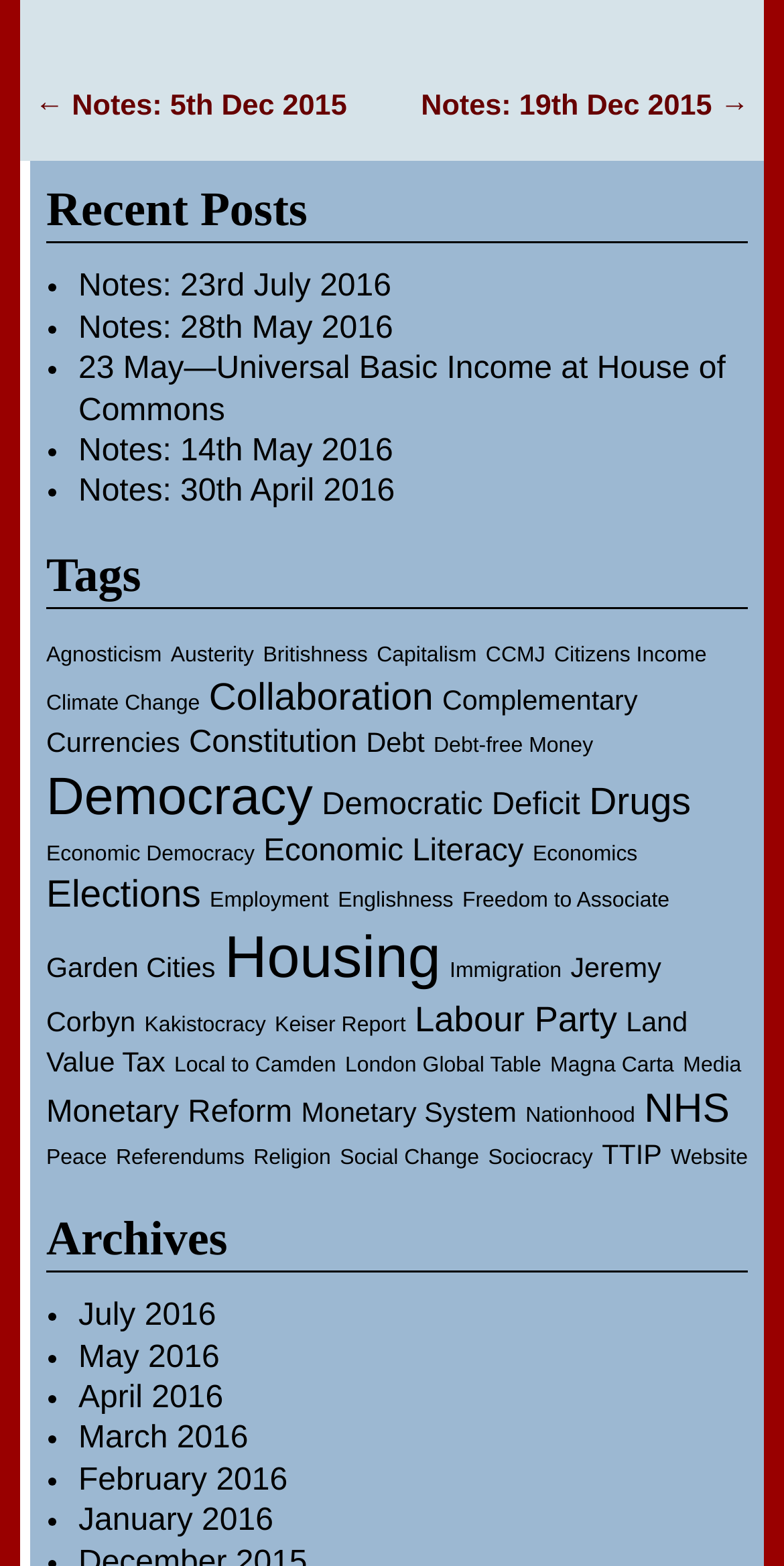Could you locate the bounding box coordinates for the section that should be clicked to accomplish this task: "Go to the 'July 2016' archive".

[0.1, 0.83, 0.276, 0.851]